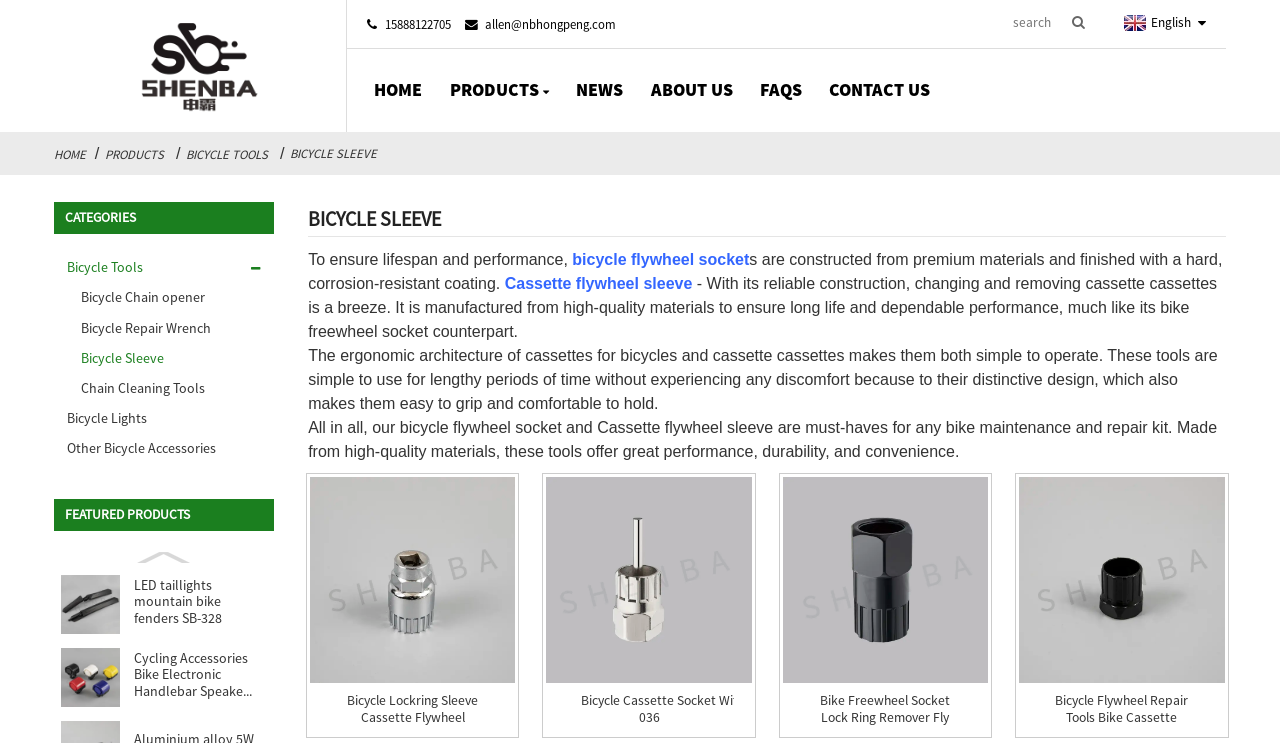Can you find the bounding box coordinates of the area I should click to execute the following instruction: "view bicycle tools"?

[0.145, 0.197, 0.209, 0.218]